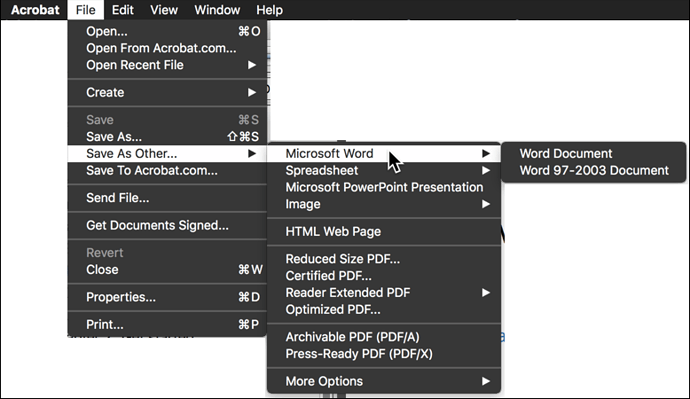What is the purpose of the tooltip on the right?
Answer the question with as much detail as you can, using the image as a reference.

The tooltip on the right side of the interface provides additional information about the 'Word Document' options. Specifically, it specifies 'Word 97-2003 Document' as a format choice, giving users more details about the selected format.